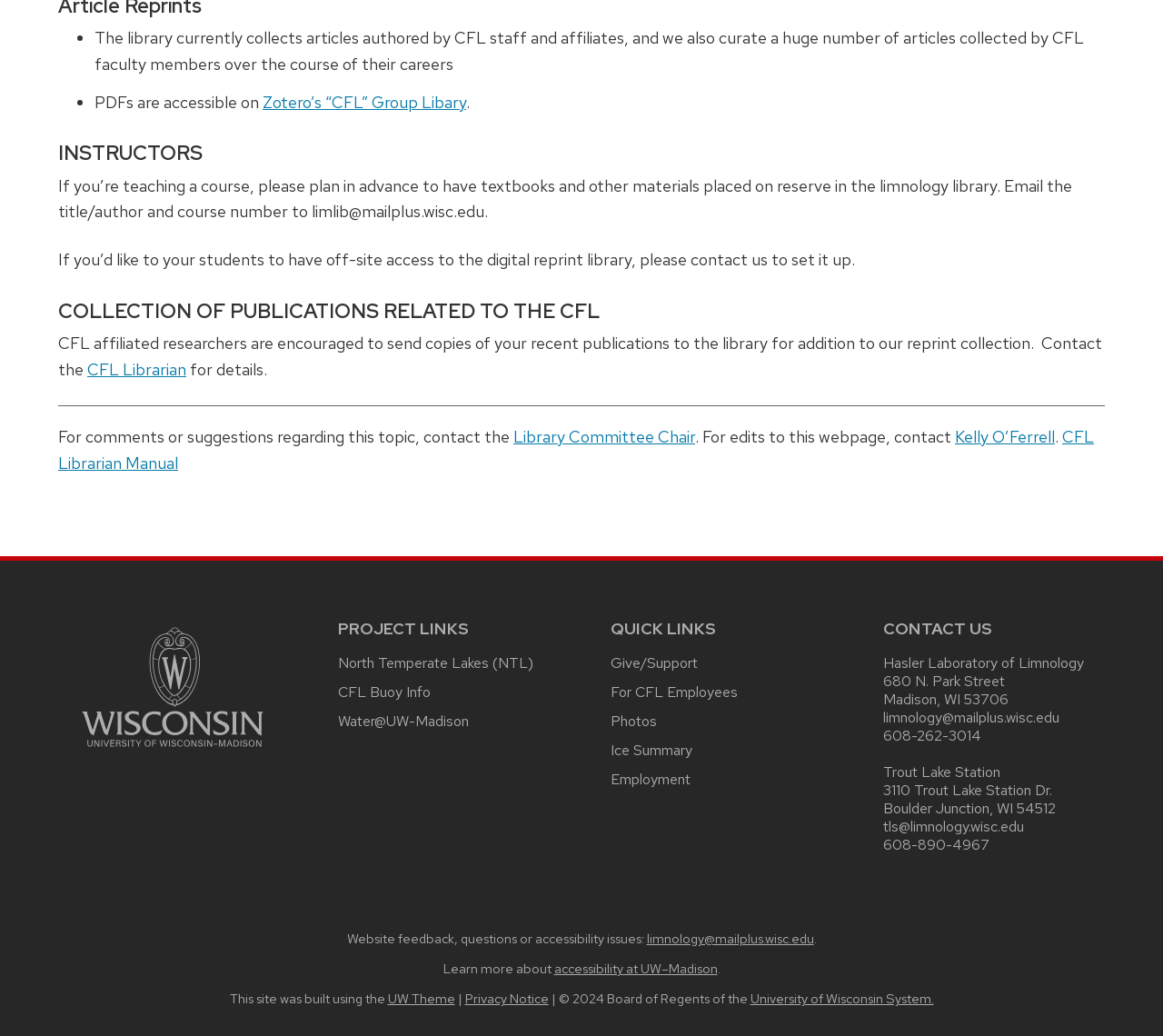Identify the bounding box coordinates of the section that should be clicked to achieve the task described: "Visit the CFL Librarian Manual".

[0.05, 0.411, 0.941, 0.457]